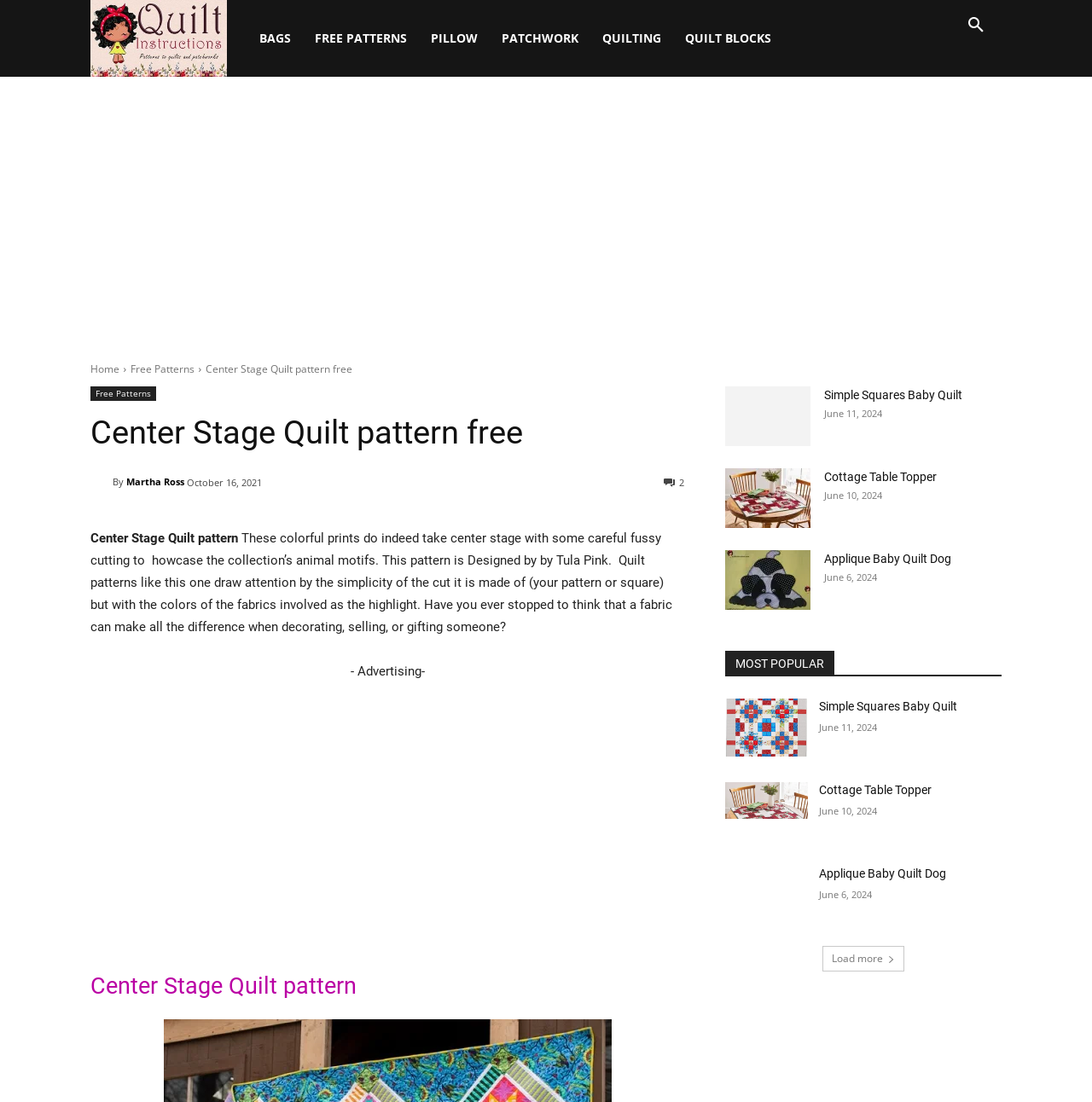Please identify the bounding box coordinates of the area I need to click to accomplish the following instruction: "Search for something".

[0.87, 0.0, 0.917, 0.046]